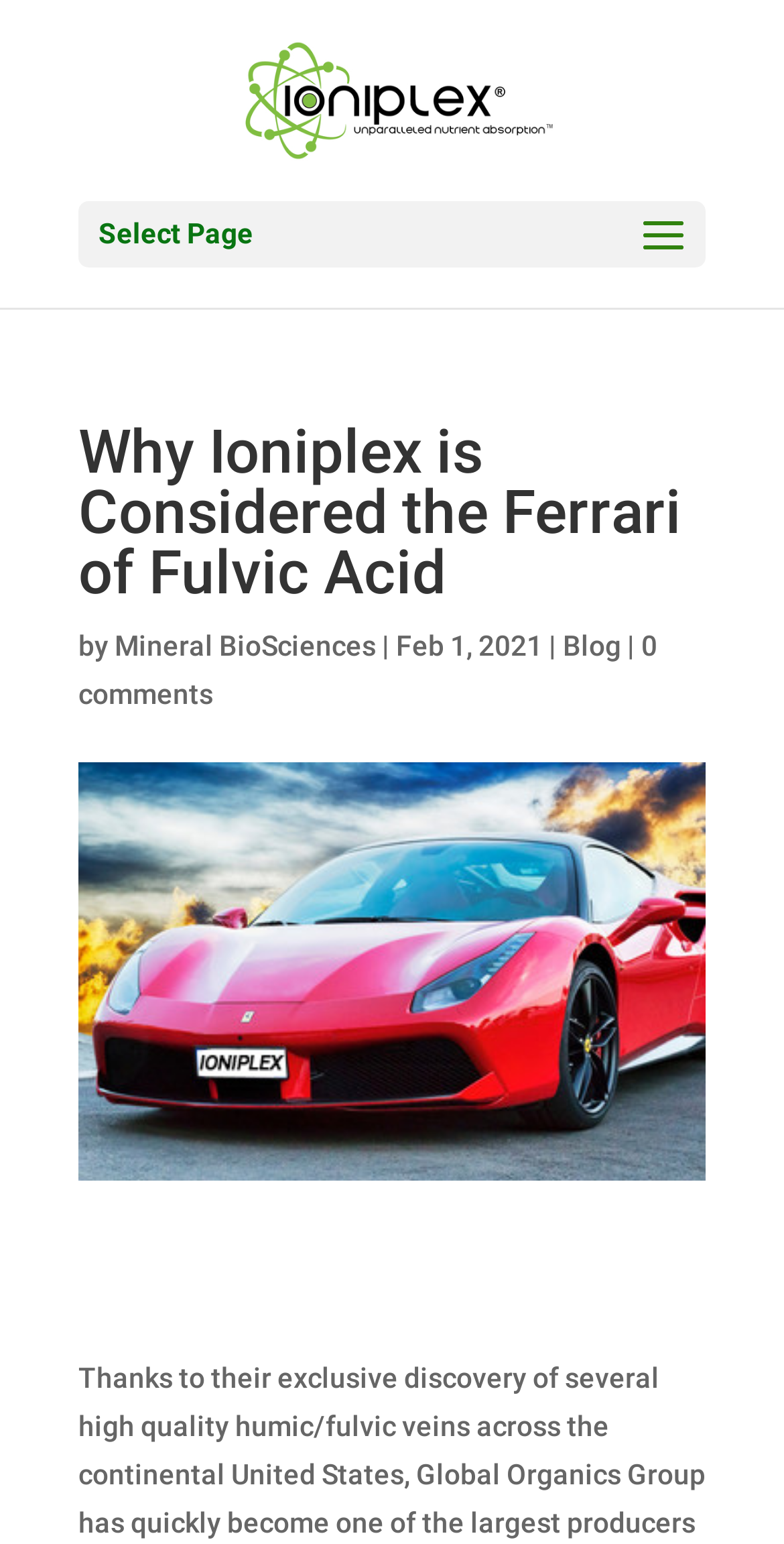When was the article published?
Please use the image to deliver a detailed and complete answer.

The publication date of the article can be found below the main heading, where it is written as 'Feb 1, 2021'.